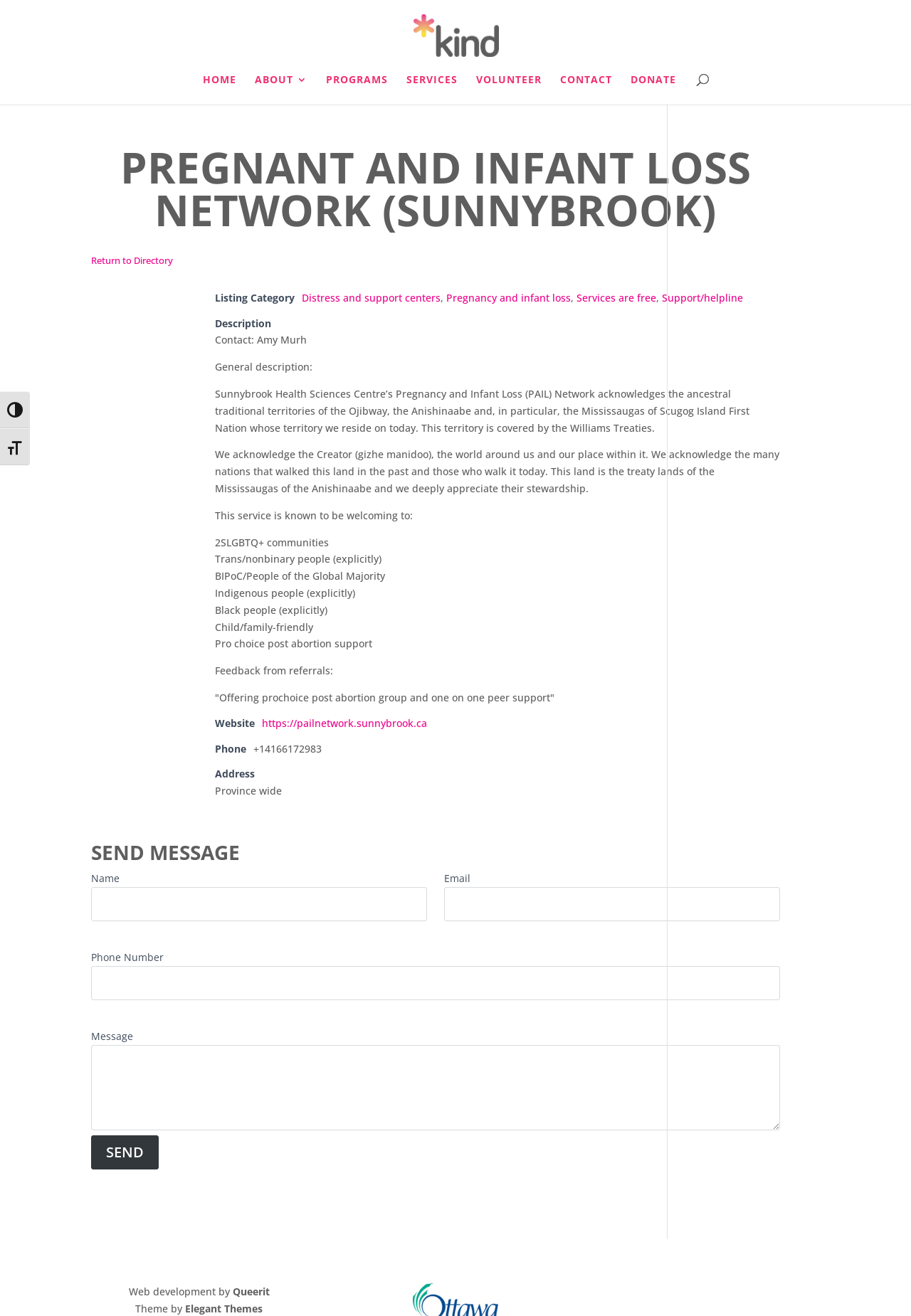What is the territory that the organization acknowledges?
Relying on the image, give a concise answer in one word or a brief phrase.

Mississaugas of Scugog Island First Nation